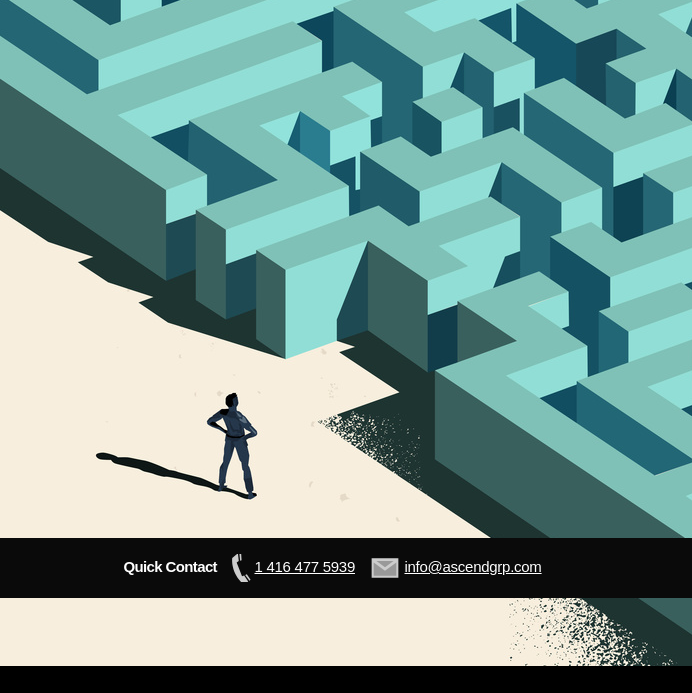What is the environment surrounding the maze?
Please answer using one word or phrase, based on the screenshot.

Sandy terrain